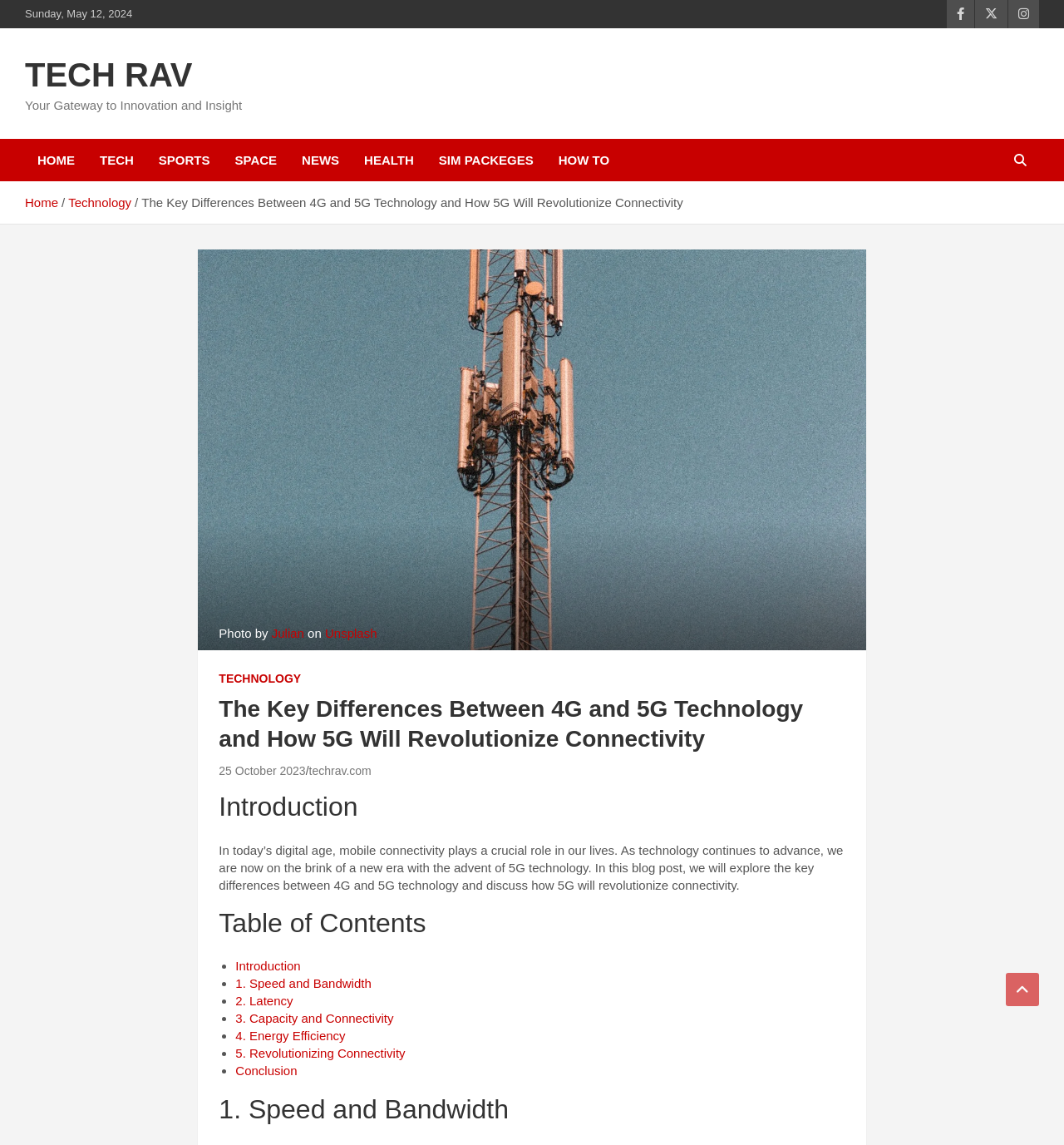Who is the author of the photo?
Please respond to the question thoroughly and include all relevant details.

The author of the photo can be found in the figure caption below the image. It is credited to 'Julian' on 'Unsplash'.